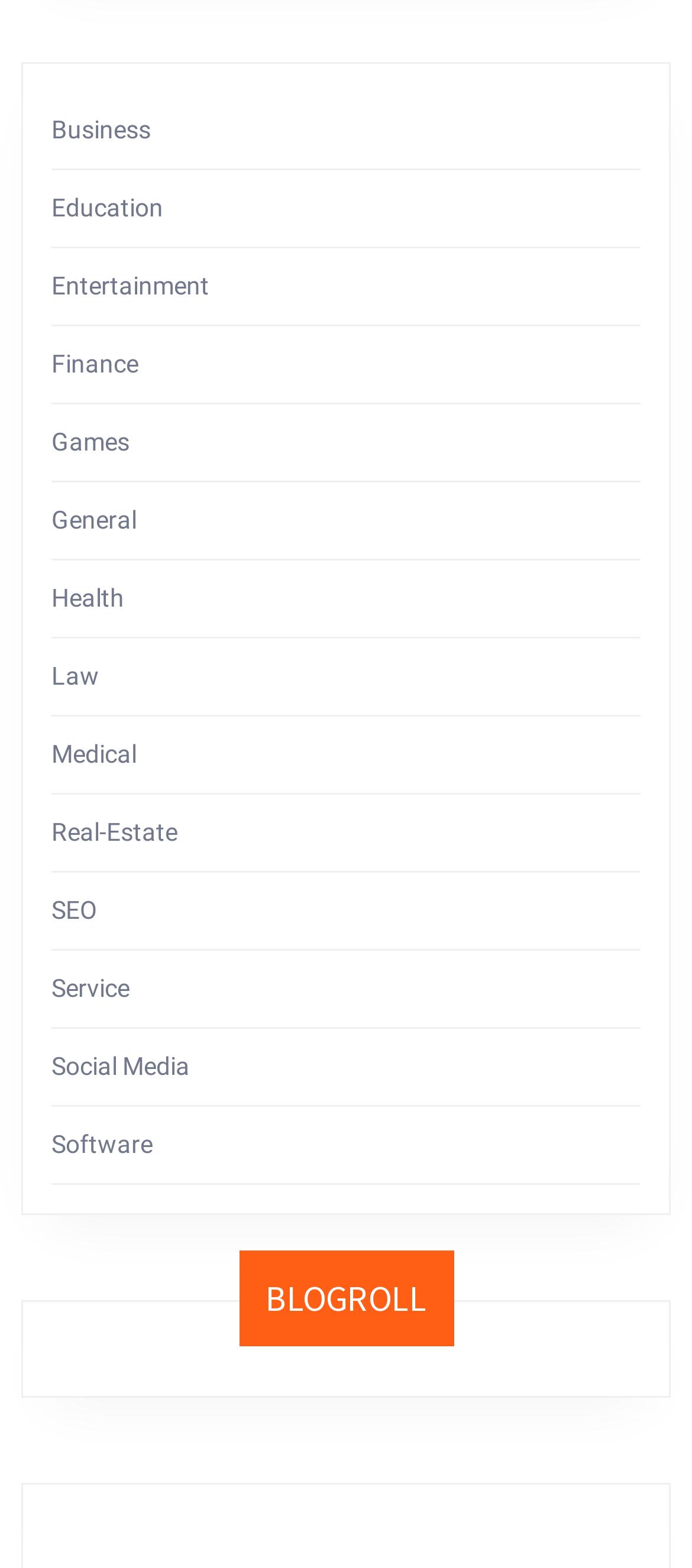Is the 'Health' category located above the 'Finance' category?
Please provide a comprehensive answer based on the details in the screenshot.

The 'Health' category is located below the 'Finance' category, as indicated by their bounding box coordinates. The 'Finance' category has a y1 coordinate of 0.223, while the 'Health' category has a y1 coordinate of 0.373, which shows that 'Finance' is above 'Health'.